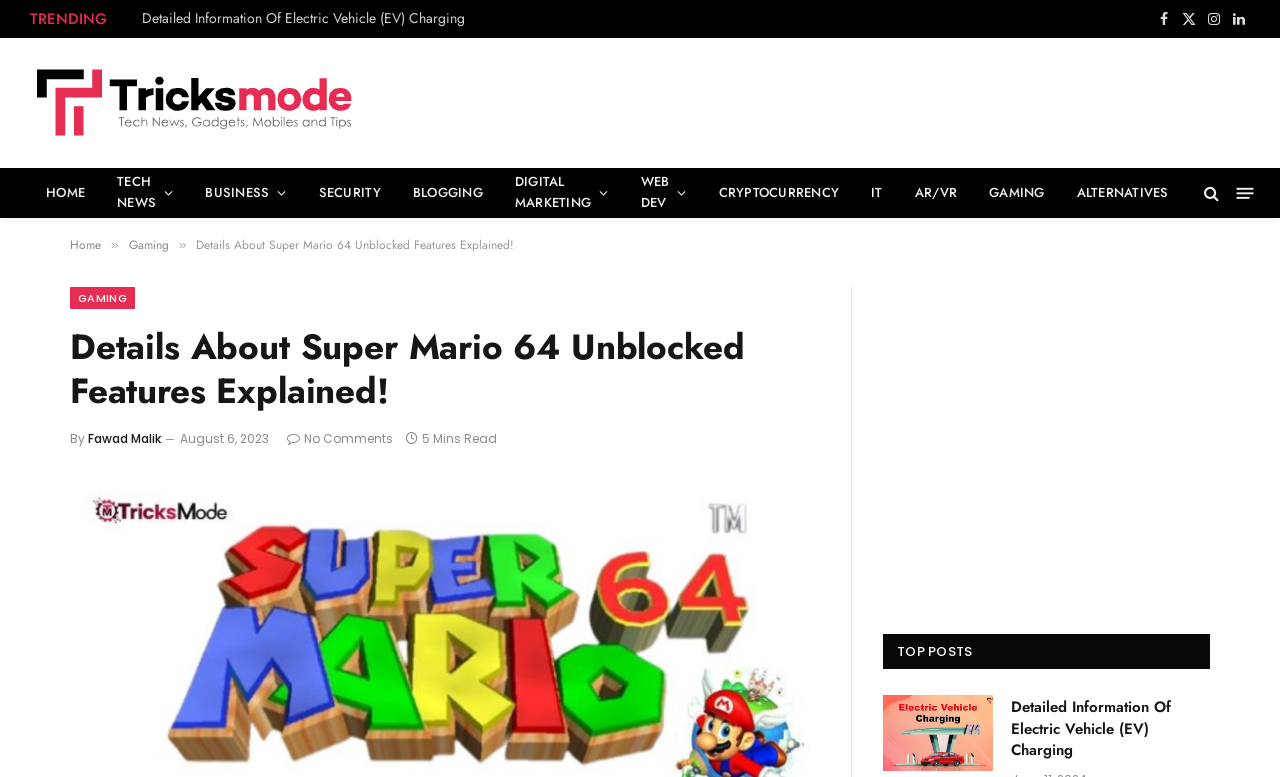Highlight the bounding box coordinates of the element you need to click to perform the following instruction: "Click on the Electric Vehicle (EV) Charging link."

[0.69, 0.895, 0.776, 0.993]